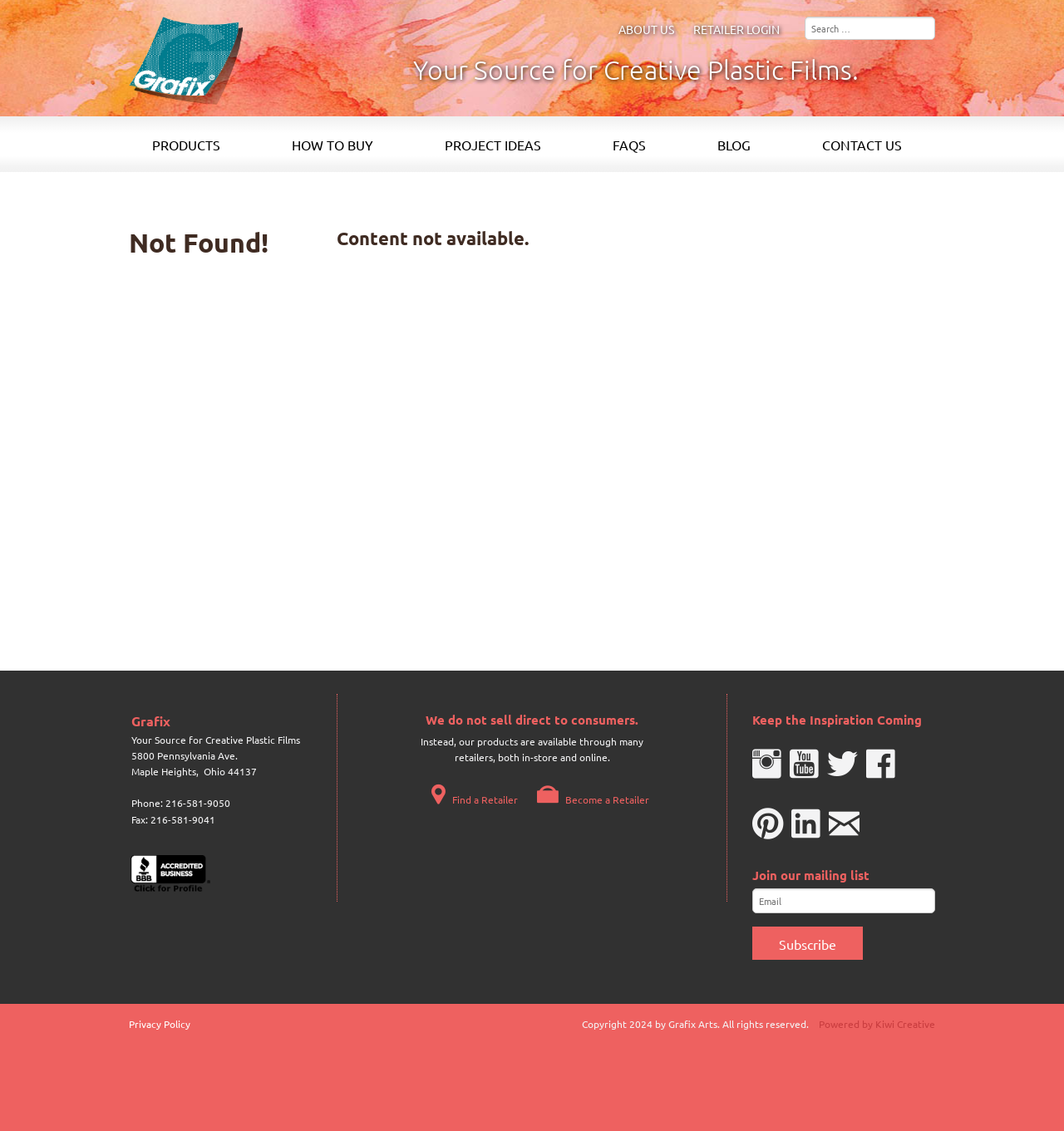For the element described, predict the bounding box coordinates as (top-left x, top-left y, bottom-right x, bottom-right y). All values should be between 0 and 1. Element description: FAQs

[0.542, 0.103, 0.641, 0.148]